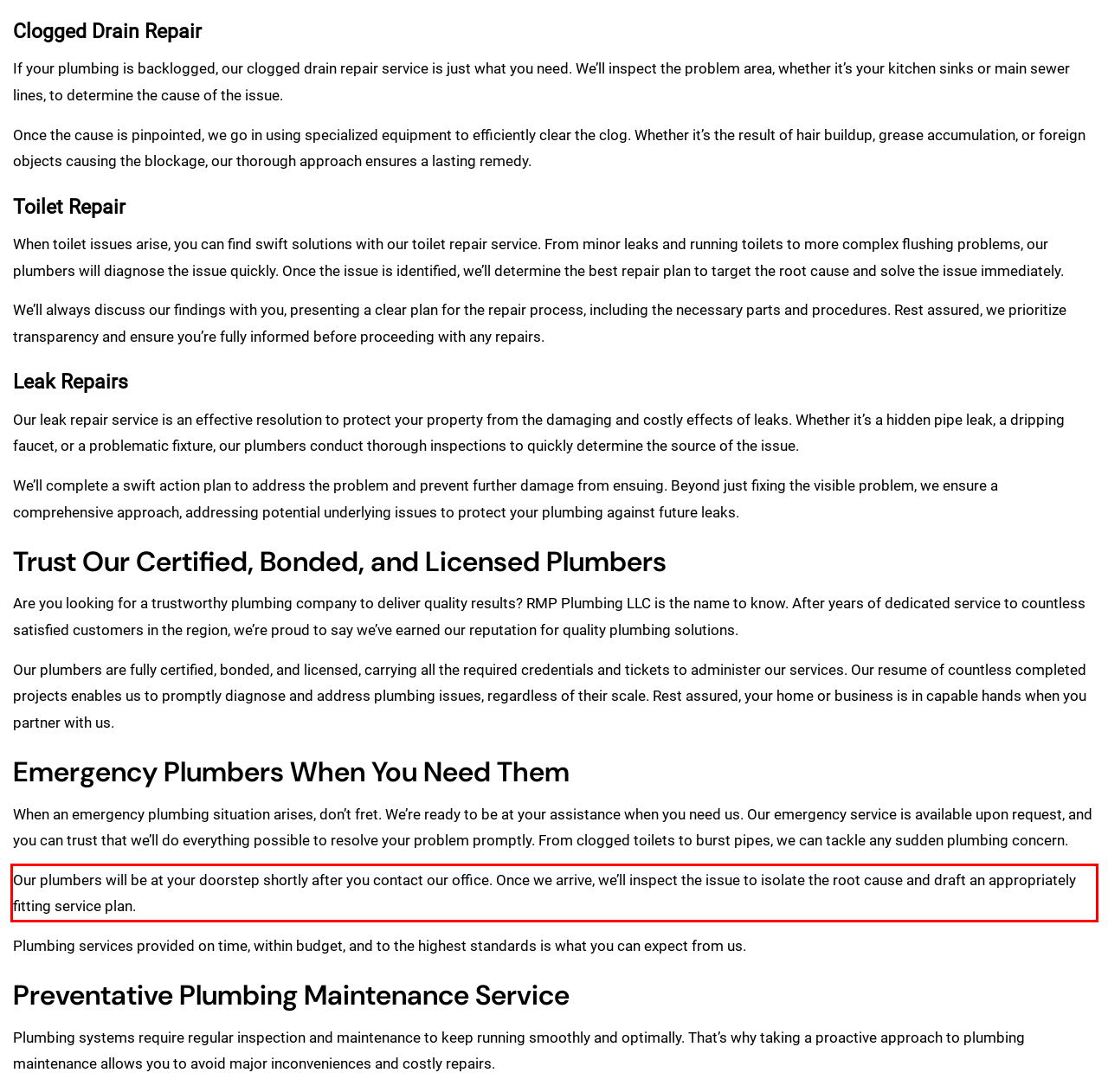Examine the webpage screenshot and use OCR to obtain the text inside the red bounding box.

Our plumbers will be at your doorstep shortly after you contact our office. Once we arrive, we’ll inspect the issue to isolate the root cause and draft an appropriately fitting service plan.